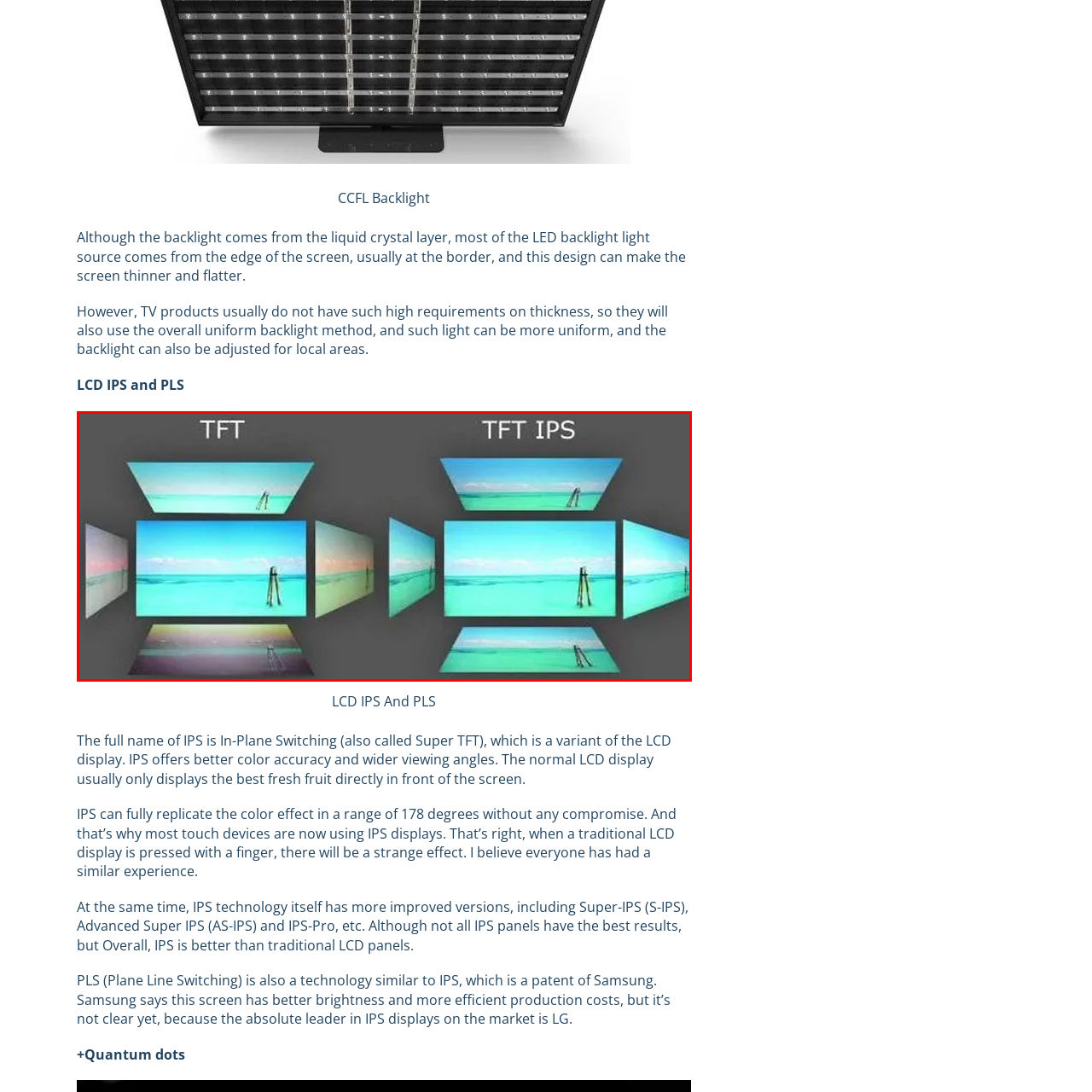Please examine the highlighted section of the image enclosed in the red rectangle and provide a comprehensive answer to the following question based on your observation: What type of scene is depicted in the image?

The image features a serene seascape with gentle blues and greens, which serves to accentuate the clarity and vibrancy of colors that IPS technology can offer, providing a visually appealing and calming background to compare the two display technologies.